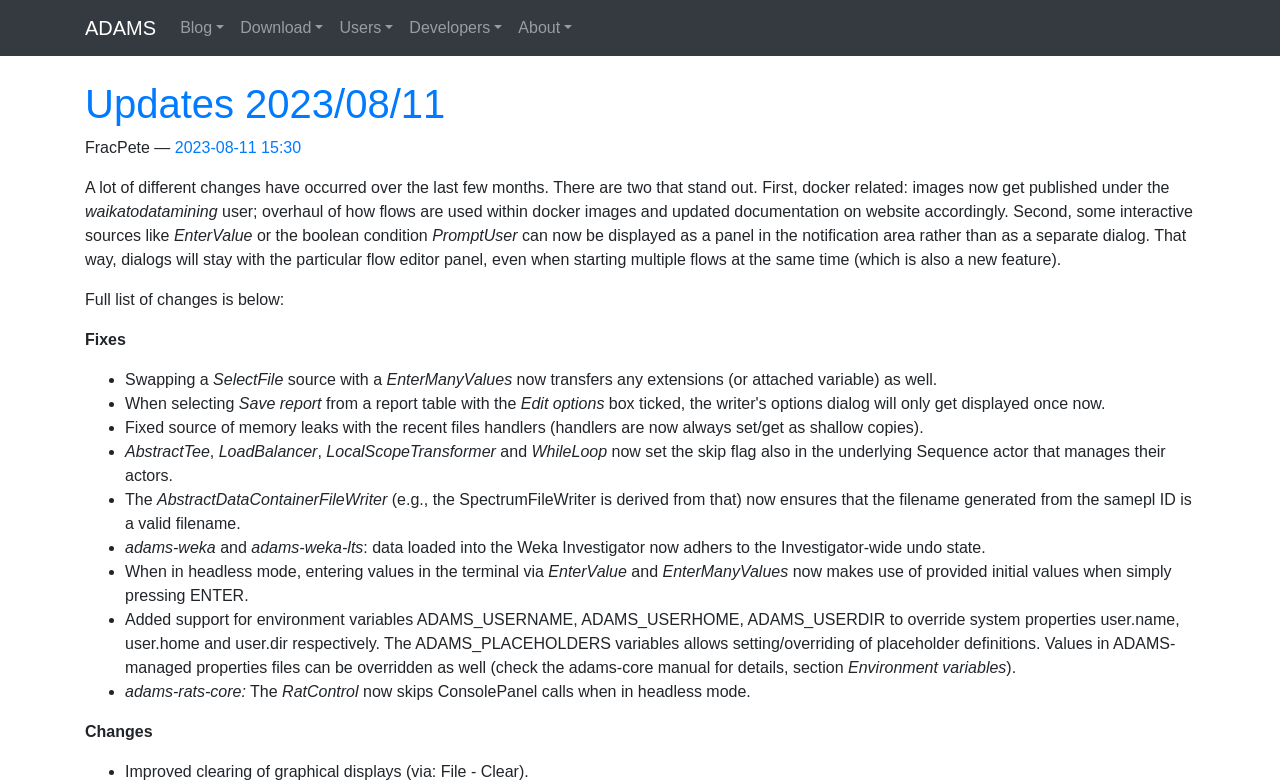Please find and report the bounding box coordinates of the element to click in order to perform the following action: "Click the 'Updates 2023/08/11' link". The coordinates should be expressed as four float numbers between 0 and 1, in the format [left, top, right, bottom].

[0.066, 0.105, 0.348, 0.161]